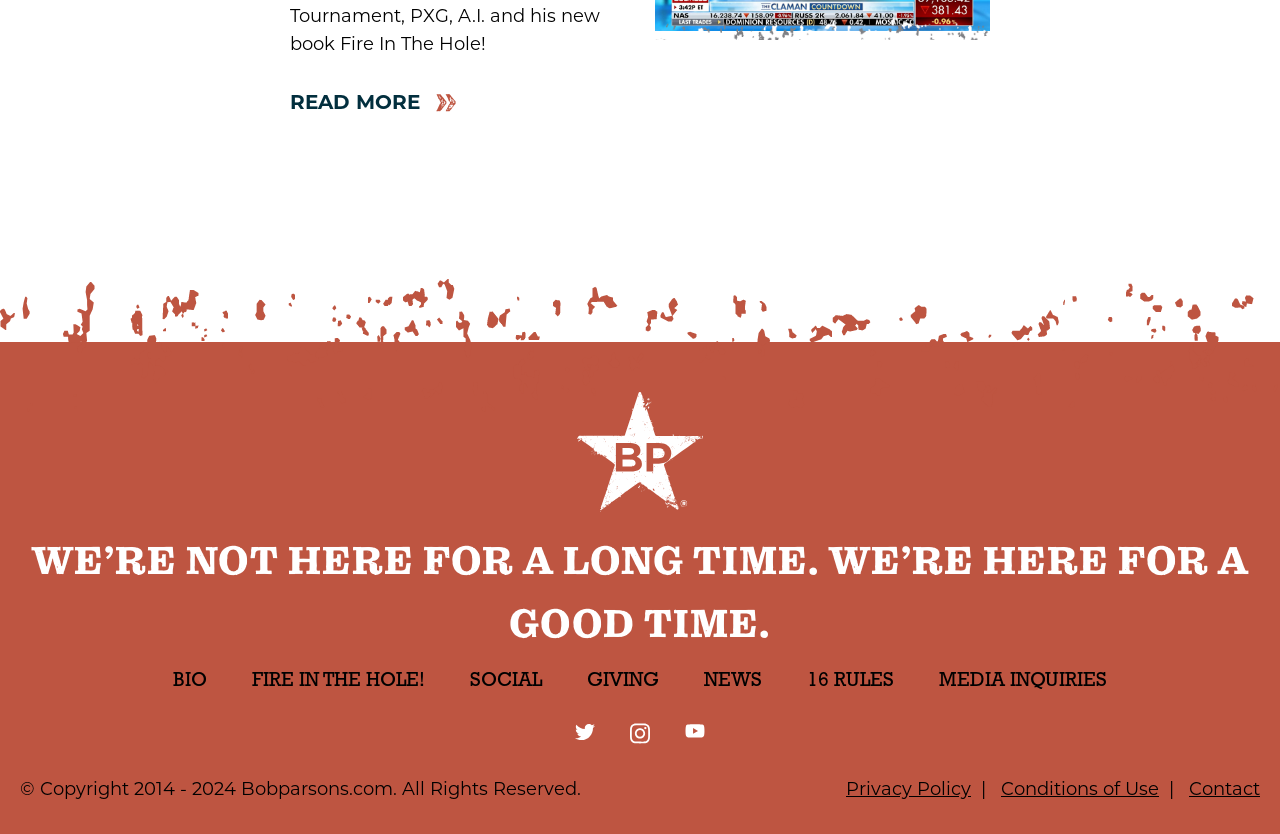Given the element description Conditions of Use, predict the bounding box coordinates for the UI element in the webpage screenshot. The format should be (top-left x, top-left y, bottom-right x, bottom-right y), and the values should be between 0 and 1.

[0.782, 0.93, 0.925, 0.964]